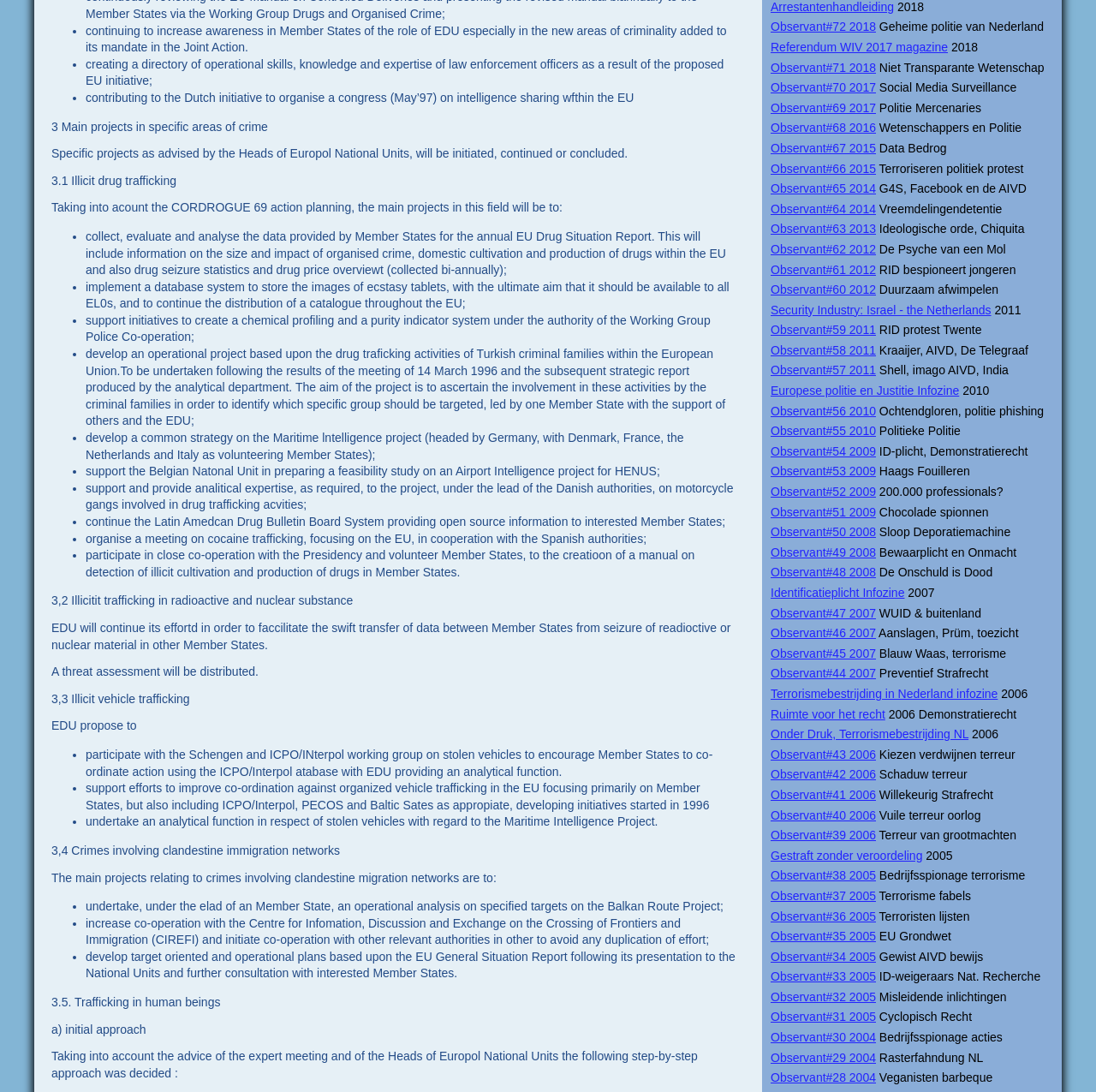Please provide a comprehensive response to the question based on the details in the image: What is the topic of the Observant issue with the link 'Observant#50 2008'?

The StaticText next to the link 'Observant#50 2008' is 'Sloop Deporatiemachine', which indicates that it is the topic related to Observant#50 2008.